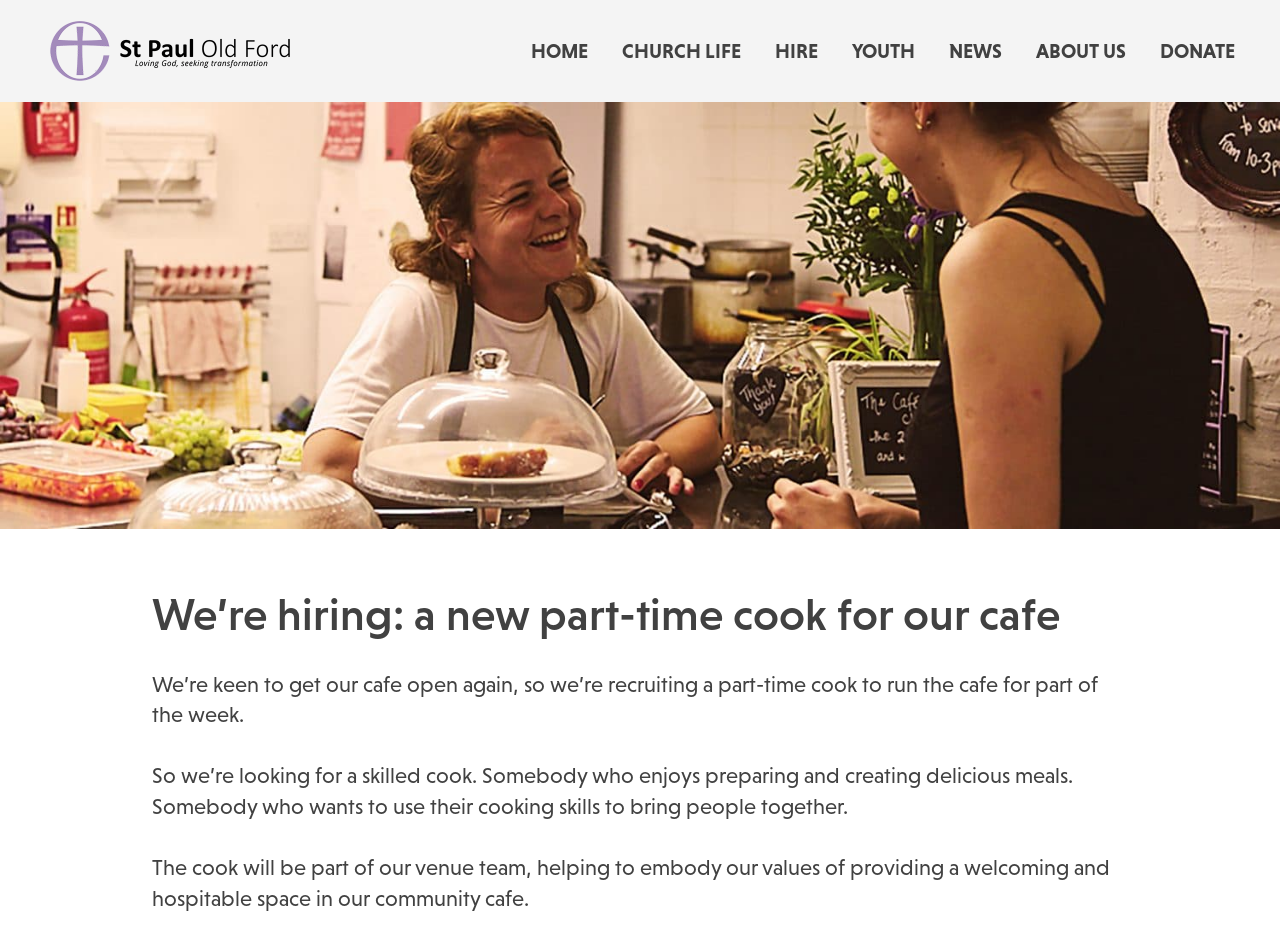Identify the bounding box coordinates of the part that should be clicked to carry out this instruction: "Share the article on Twitter".

None